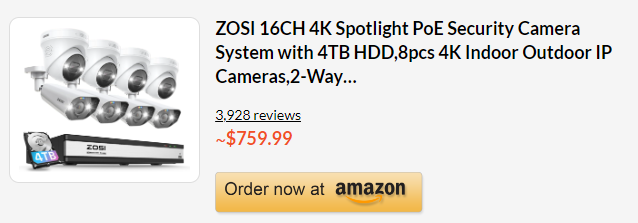Provide a comprehensive description of the image.

The image showcases the ZOSI 16CH 4K Spotlight PoE Security Camera System, highlighting its robust features for enhanced surveillance. It includes eight high-definition 4K cameras designed for both indoor and outdoor use, and is equipped with a 4TB hard drive for ample storage of footage. The product is presented with a tagline inviting users to "Order now at Amazon," along with its competitive price of approximately $759.99 and an impressive customer rating from 3,928 reviews, indicating its popularity and reliability in the realm of home security solutions.